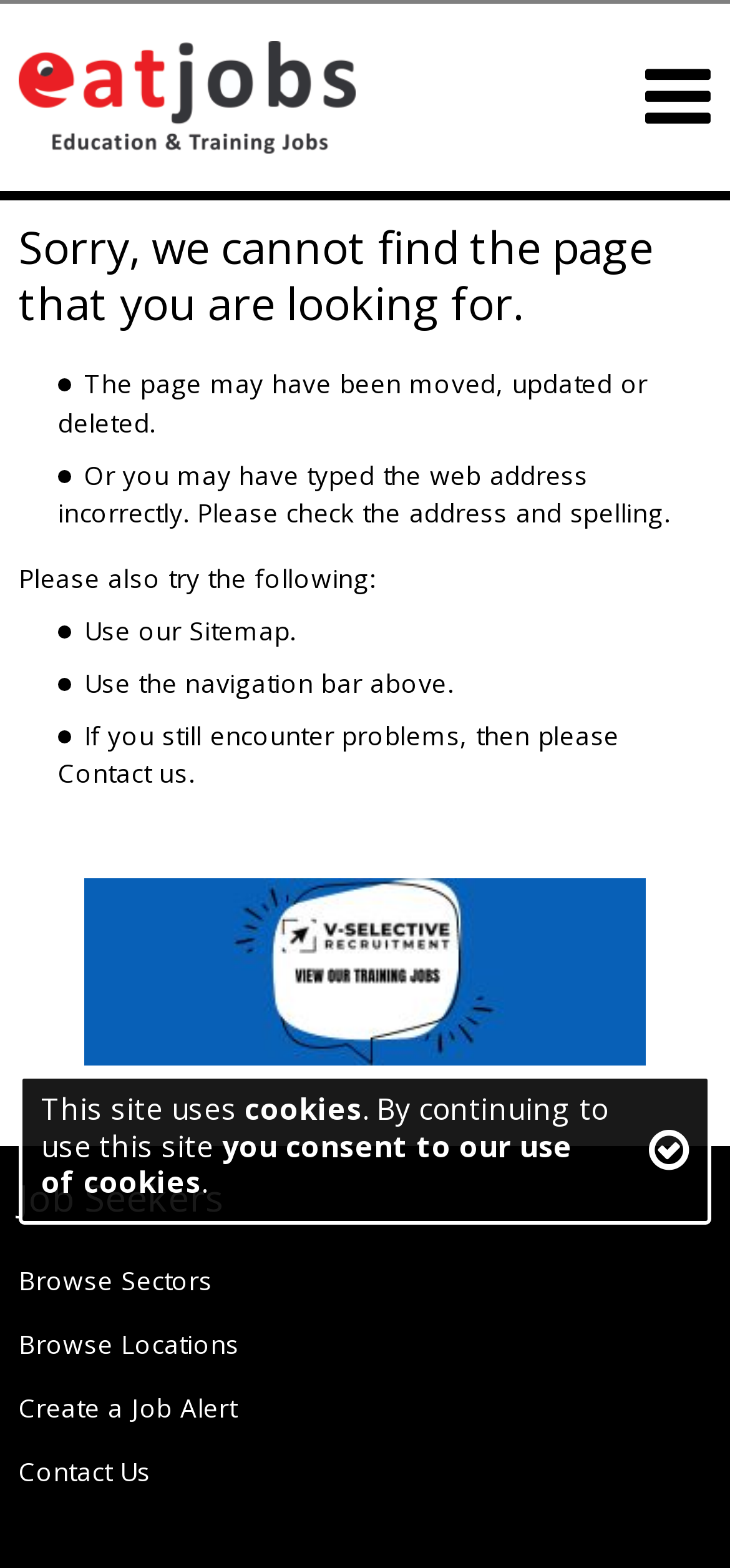Could you highlight the region that needs to be clicked to execute the instruction: "Contact us"?

[0.079, 0.482, 0.258, 0.504]